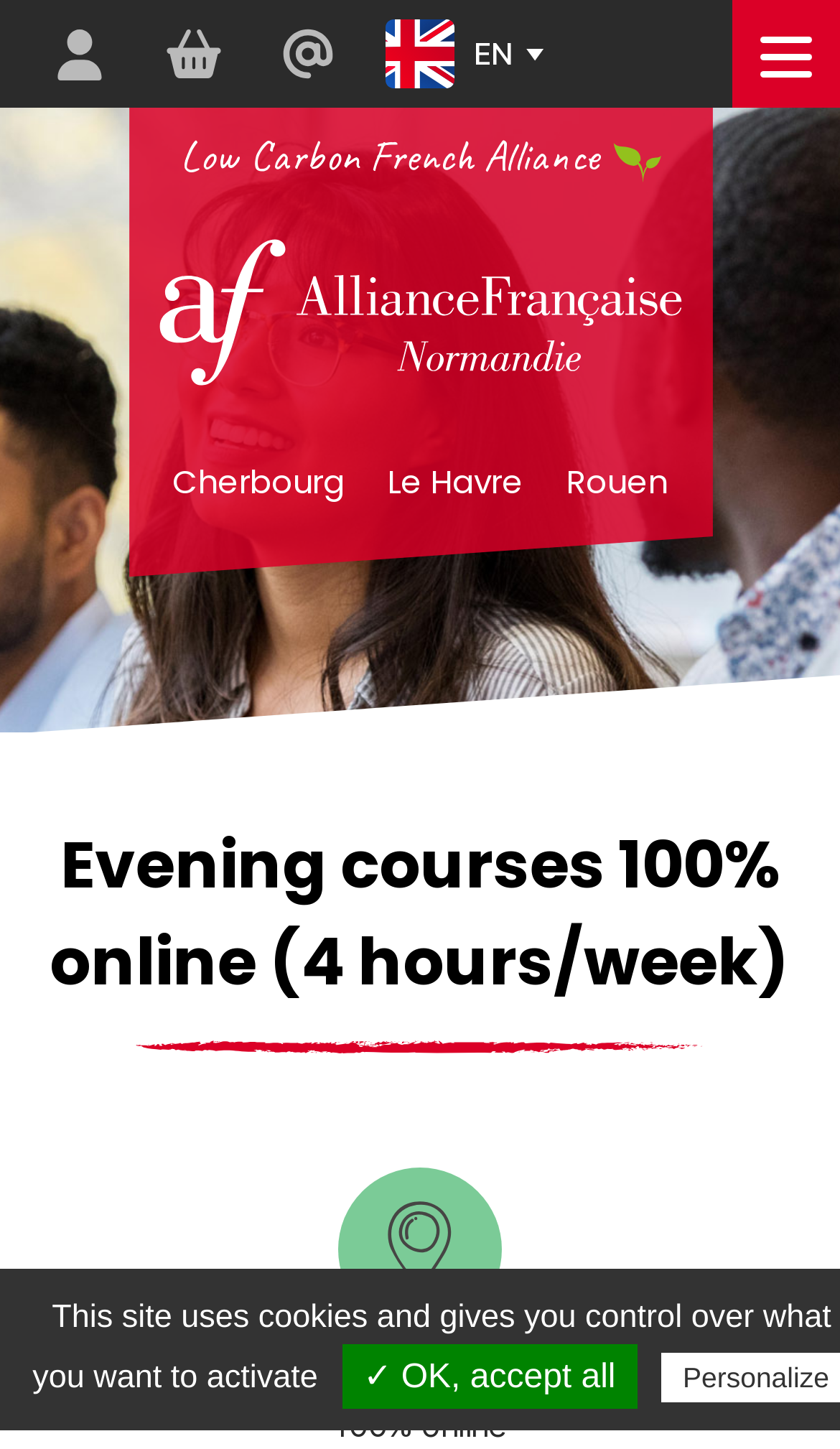What is the language of the website?
Provide a detailed and well-explained answer to the question.

I inferred this from the 'EN' text next to the 'flag-en' image, which suggests that the website is currently set to English language.